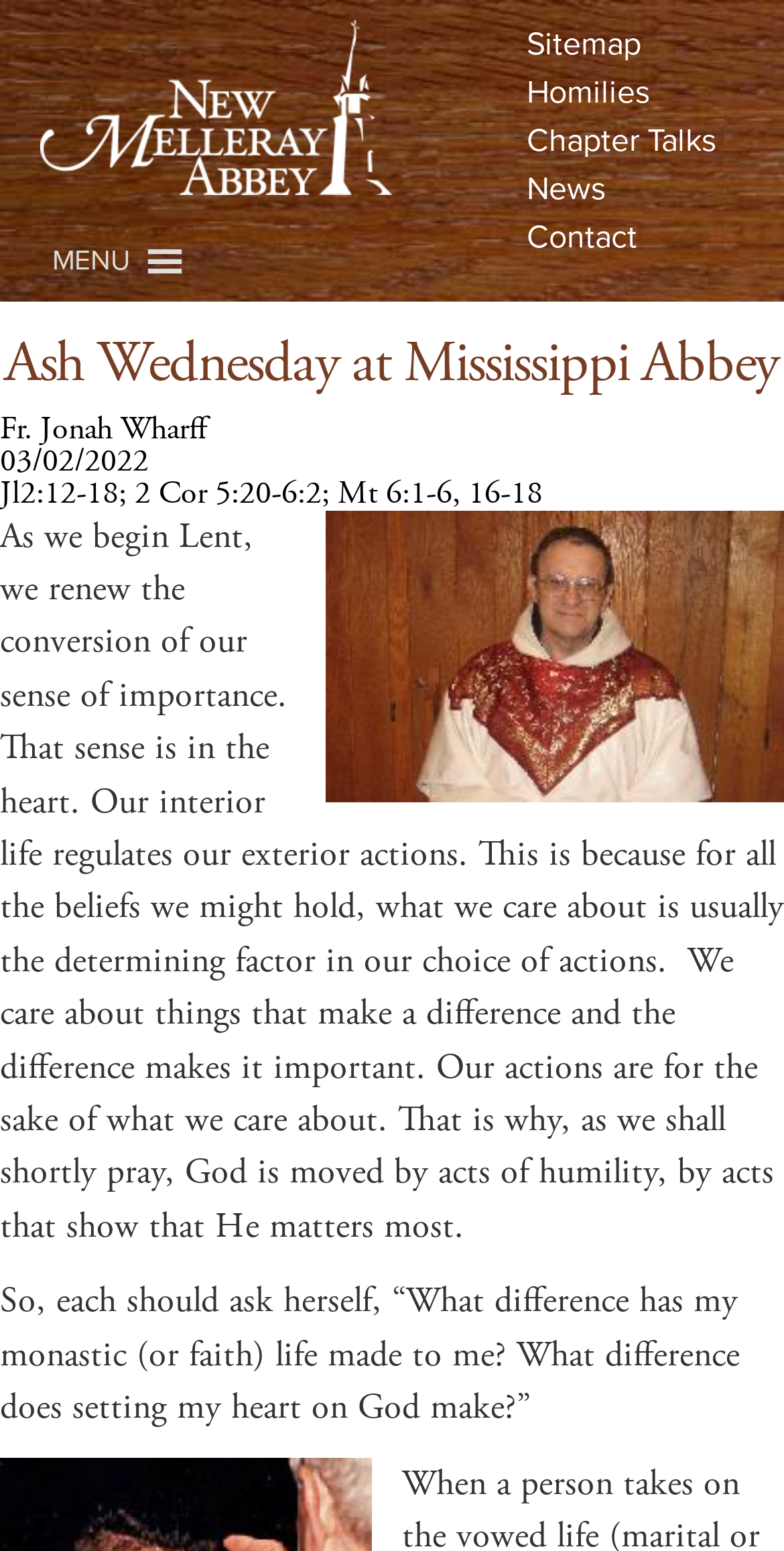Please identify the bounding box coordinates of the element I need to click to follow this instruction: "View the News section".

[0.672, 0.109, 0.772, 0.135]